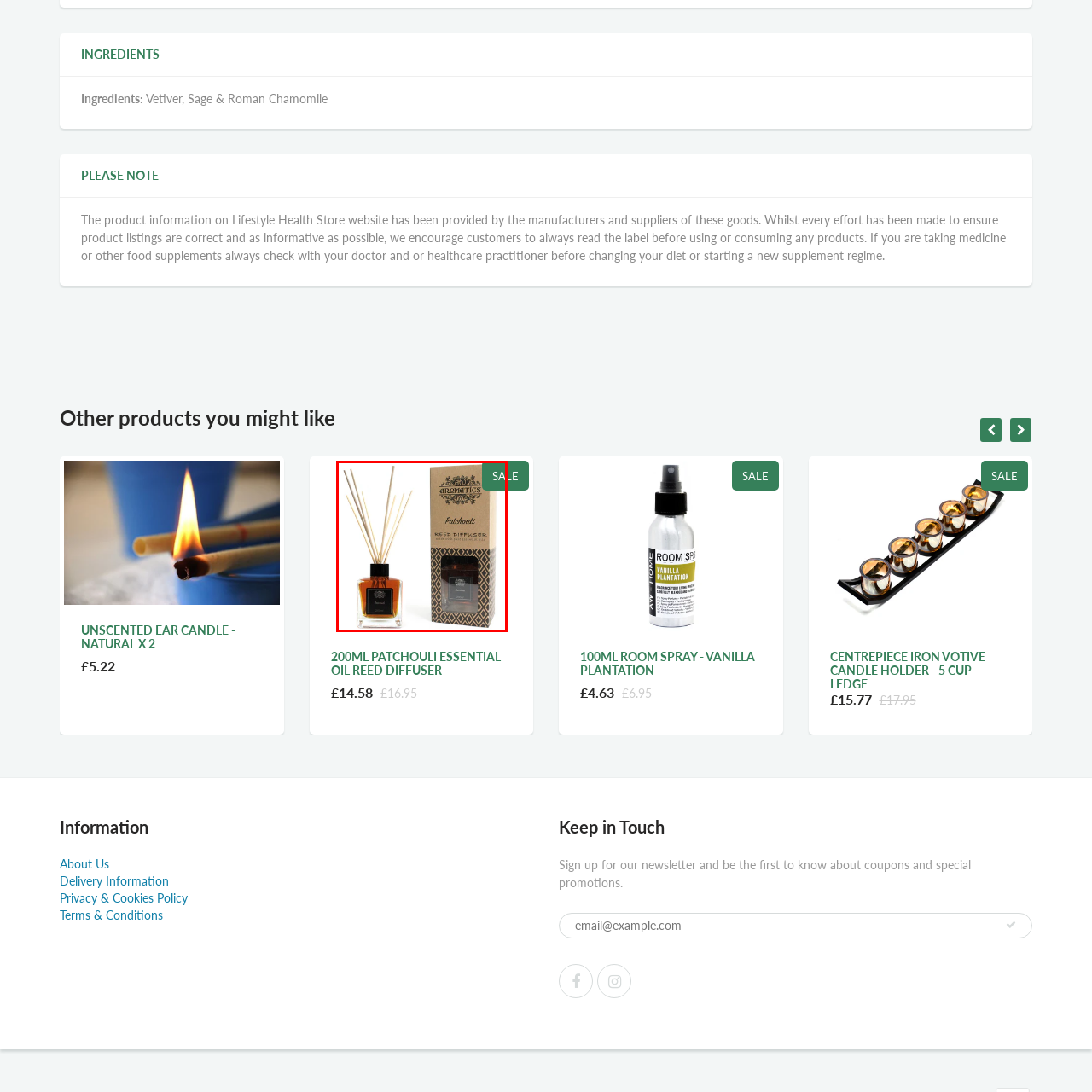Give a detailed account of the scene depicted within the red boundary.

The image showcases a beautifully designed reed diffuser containing patchouli oil, elegantly displayed in a square bottle with a dark label. The diffuser is accompanied by several slender reeds, which absorb the fragrant oil and disperse a pleasant aroma throughout the space. It is packaged in a stylish box that features an intricate geometric pattern, highlighting its premium quality. In the top corner, there's a green tag indicating a special sale, making it an attractive option for customers looking to enhance their home ambiance with this aromatic product.